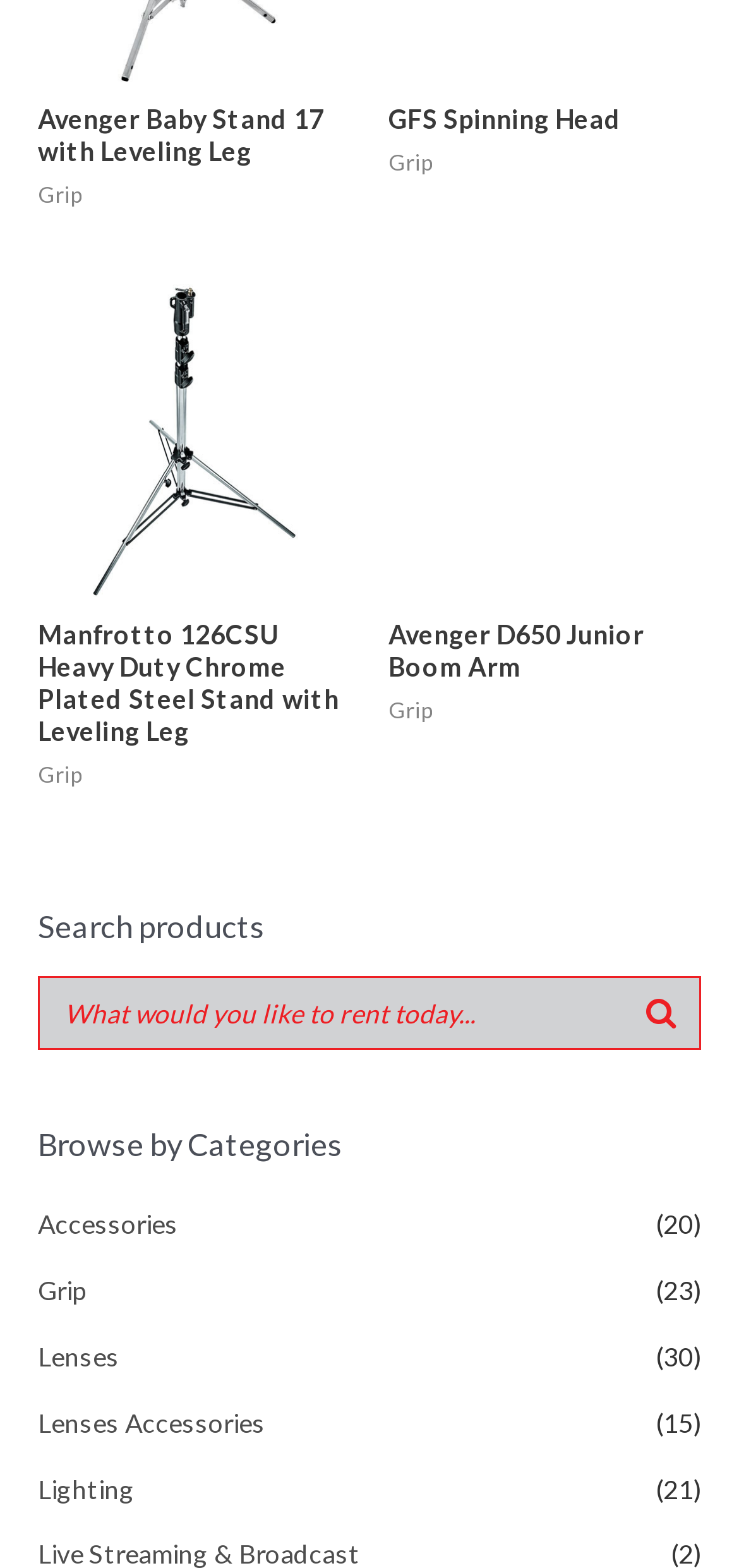Please provide the bounding box coordinates for the element that needs to be clicked to perform the following instruction: "Browse Accessories". The coordinates should be given as four float numbers between 0 and 1, i.e., [left, top, right, bottom].

[0.051, 0.77, 0.241, 0.791]